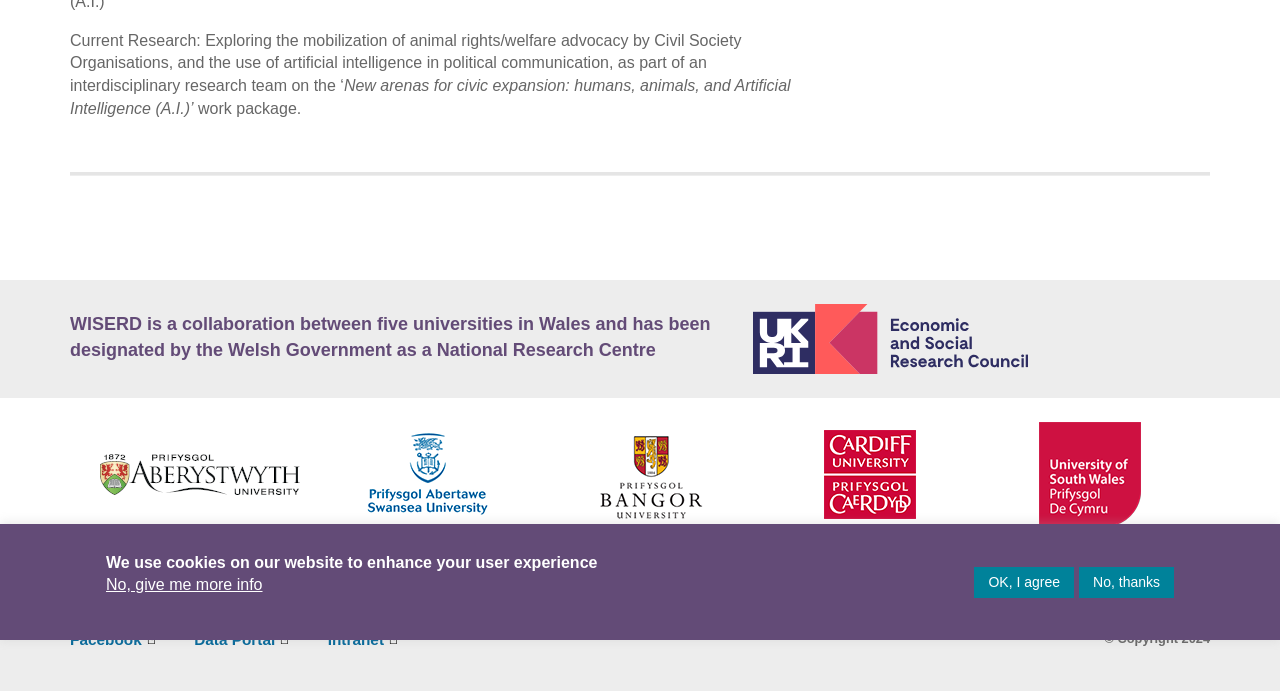Identify the bounding box of the UI component described as: "OK, I agree".

[0.761, 0.82, 0.839, 0.865]